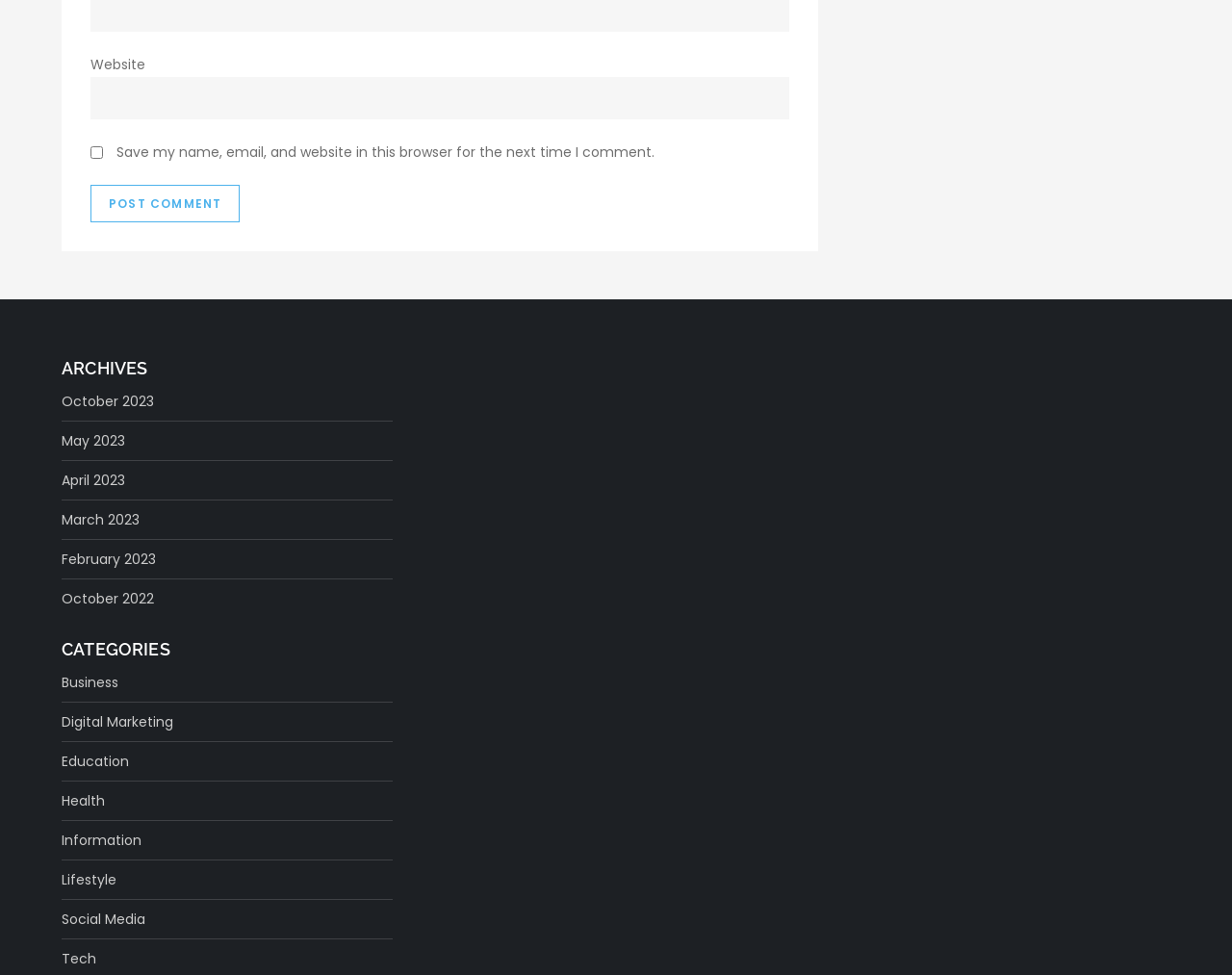What is the button below the textbox for? Please answer the question using a single word or phrase based on the image.

Post Comment